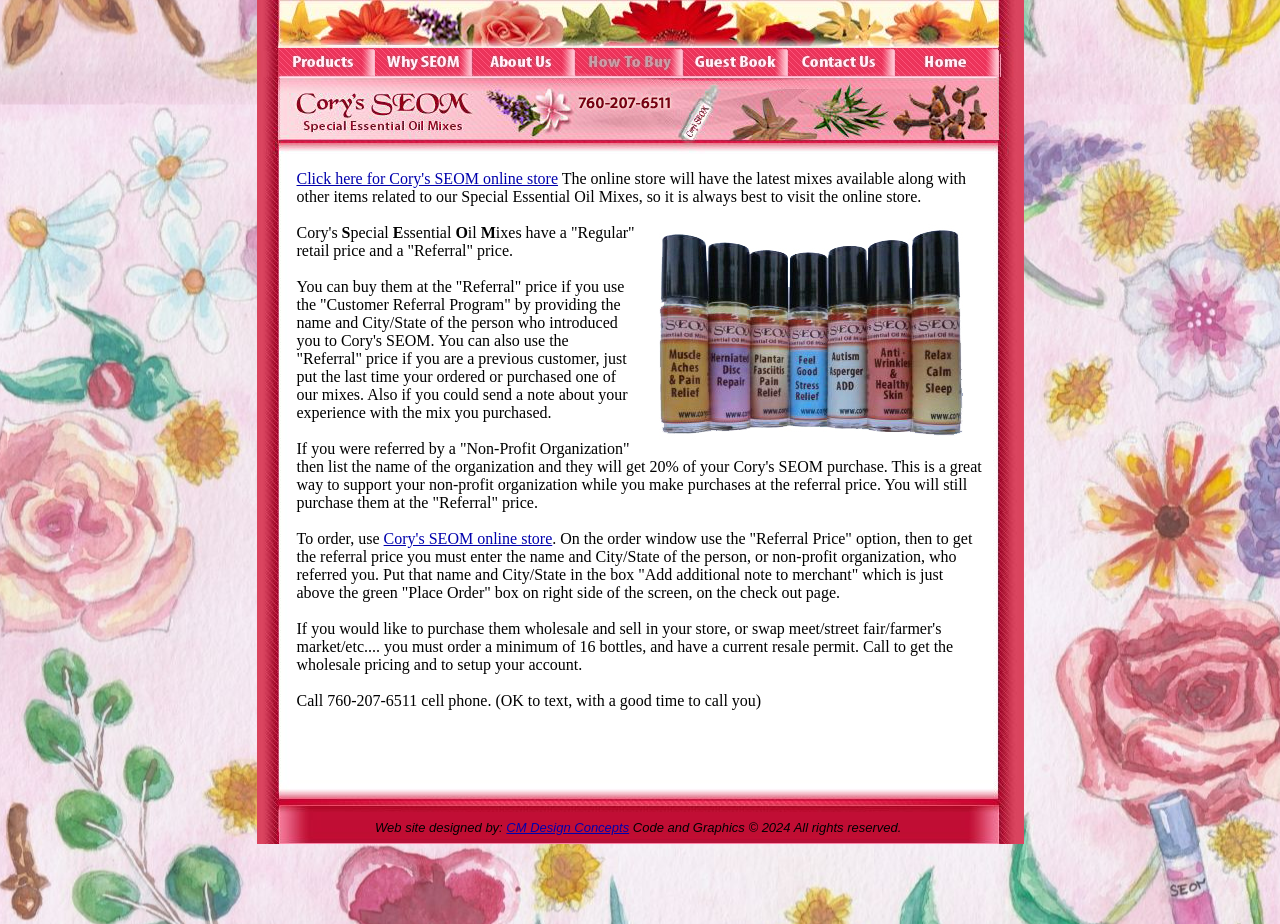How can I get the referral price?
Look at the image and respond with a one-word or short phrase answer.

Use the Customer Referral Program